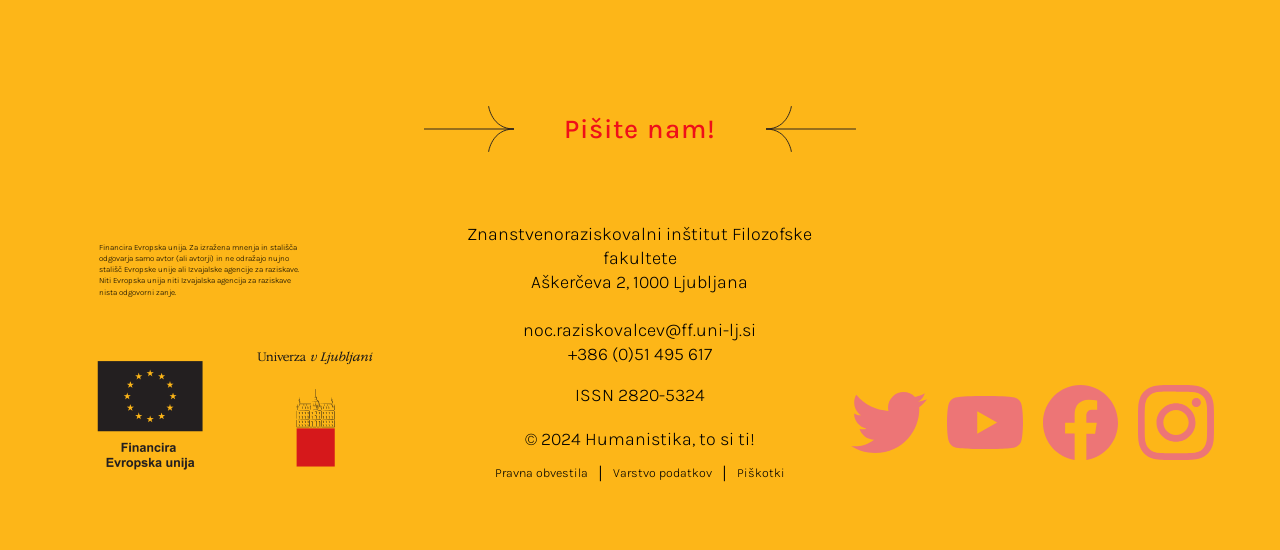Select the bounding box coordinates of the element I need to click to carry out the following instruction: "Contact us".

None